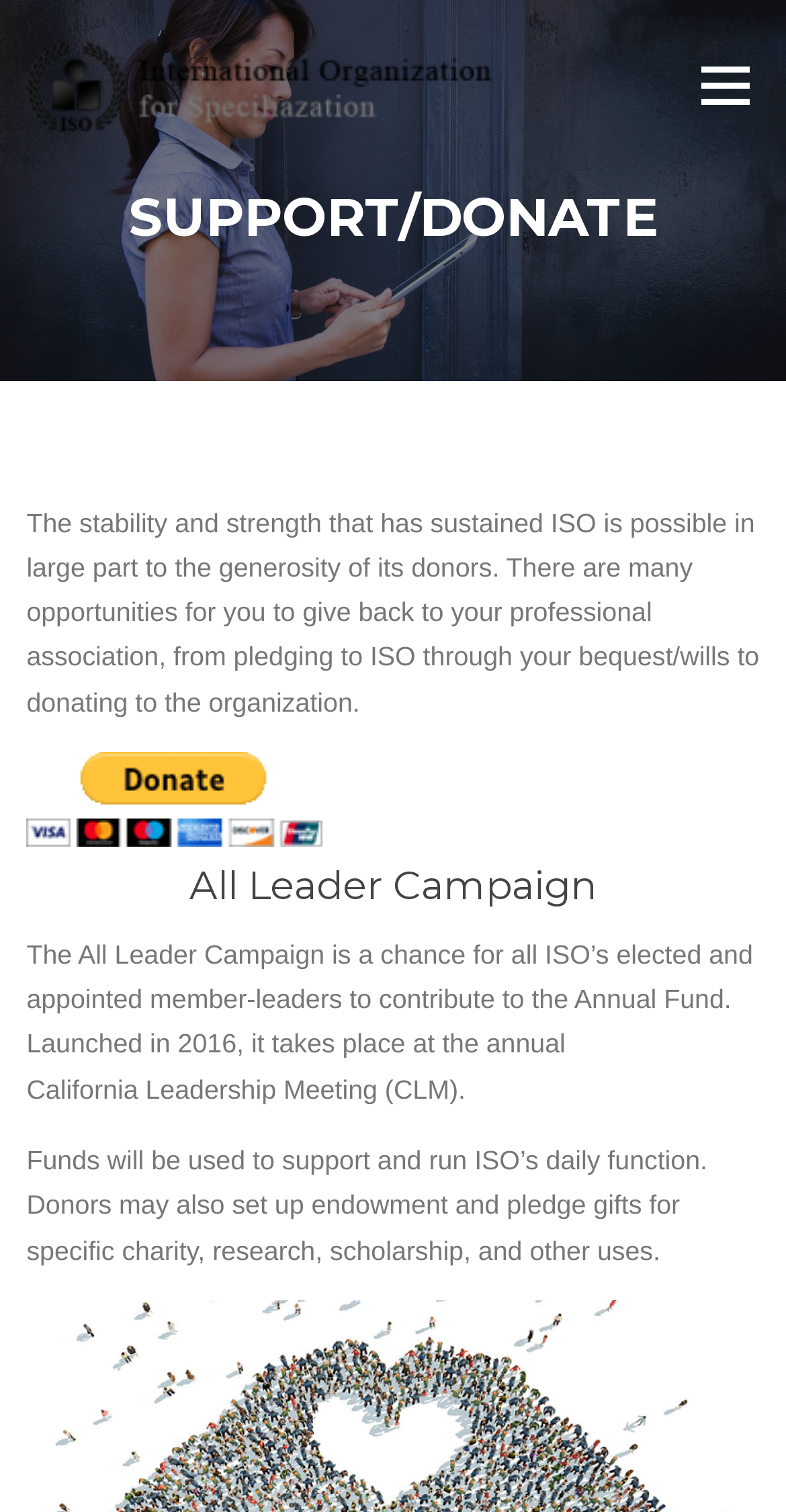Please give a succinct answer using a single word or phrase:
What is the significance of bequest/wills in ISO?

To give back to ISO